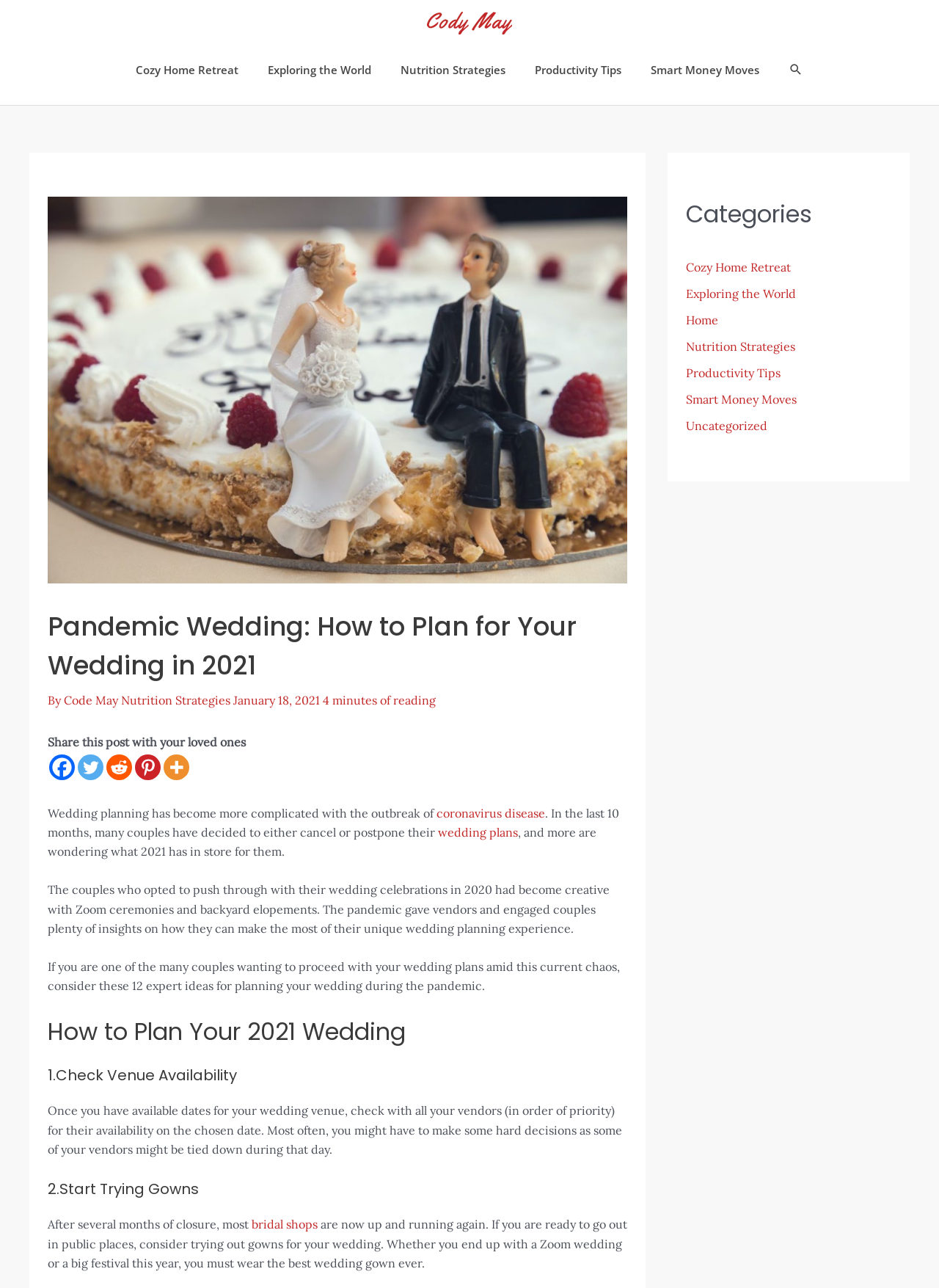Answer the question briefly using a single word or phrase: 
What is the topic of the article?

Wedding planning during pandemic